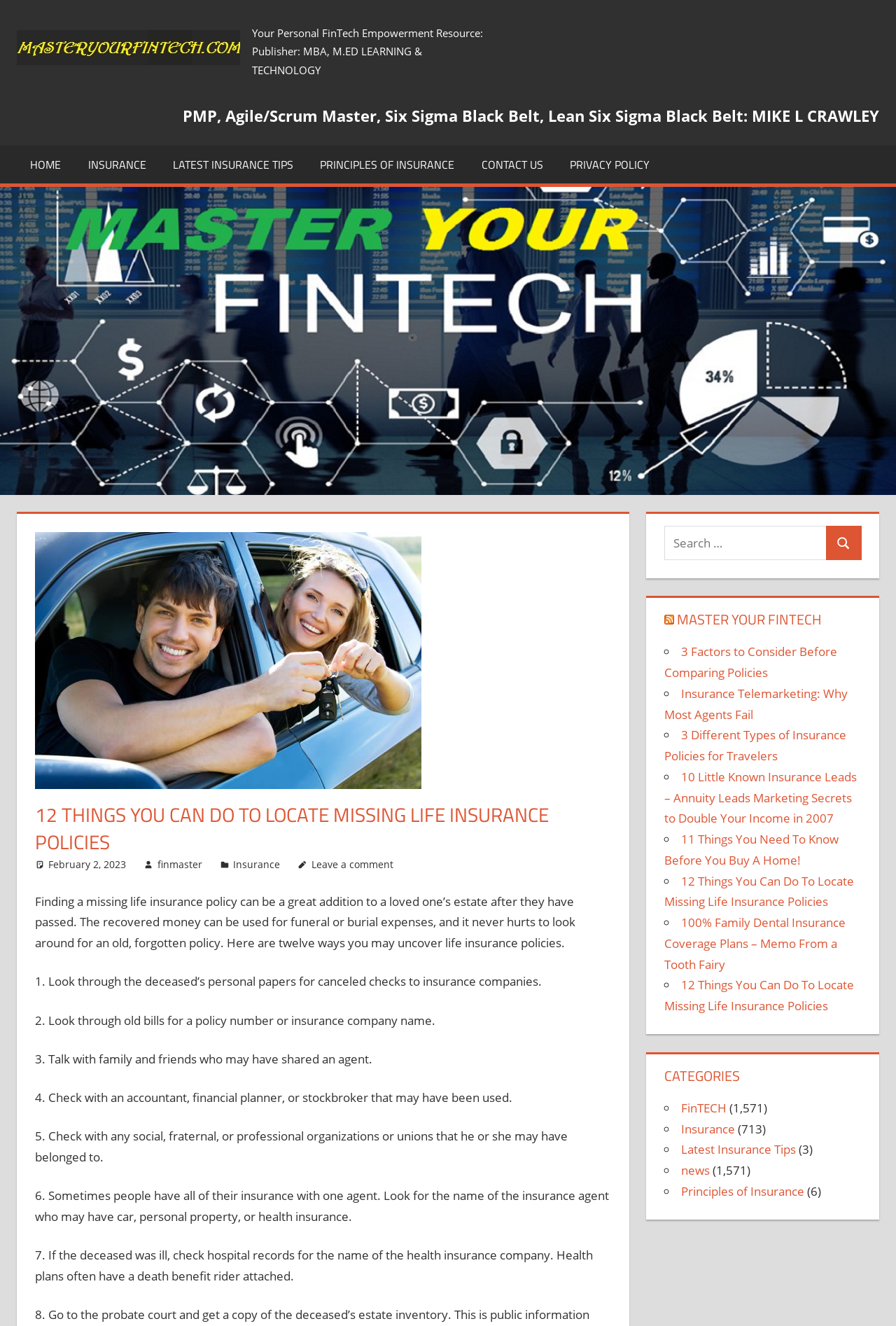With reference to the screenshot, provide a detailed response to the question below:
What is the purpose of the search box?

The purpose of the search box can be inferred from its label 'Search for:' and the presence of a search button next to it, indicating that it is used to search the website for specific content.